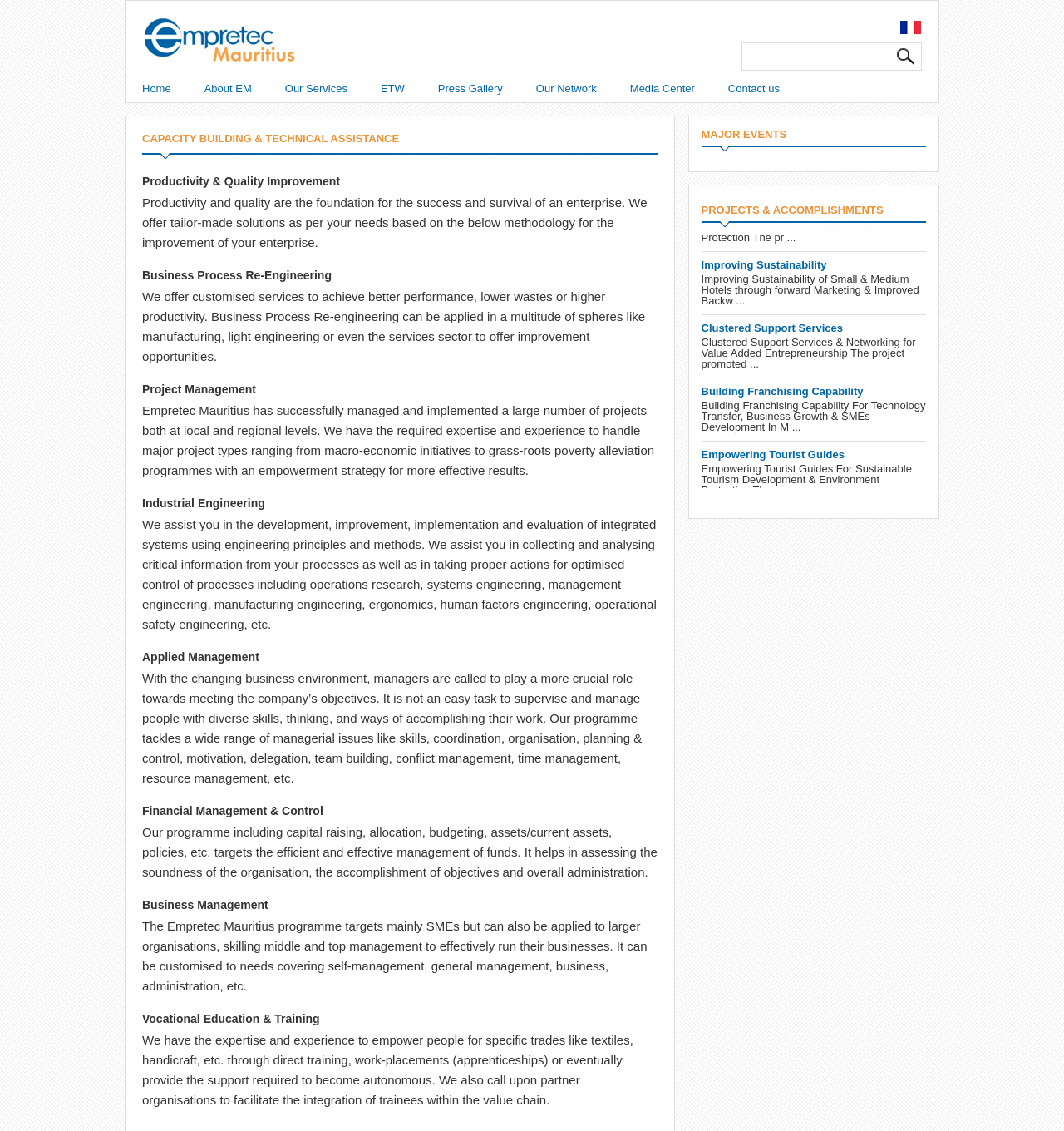Could you locate the bounding box coordinates for the section that should be clicked to accomplish this task: "Learn about Empretec Mauritius".

[0.134, 0.015, 0.277, 0.057]